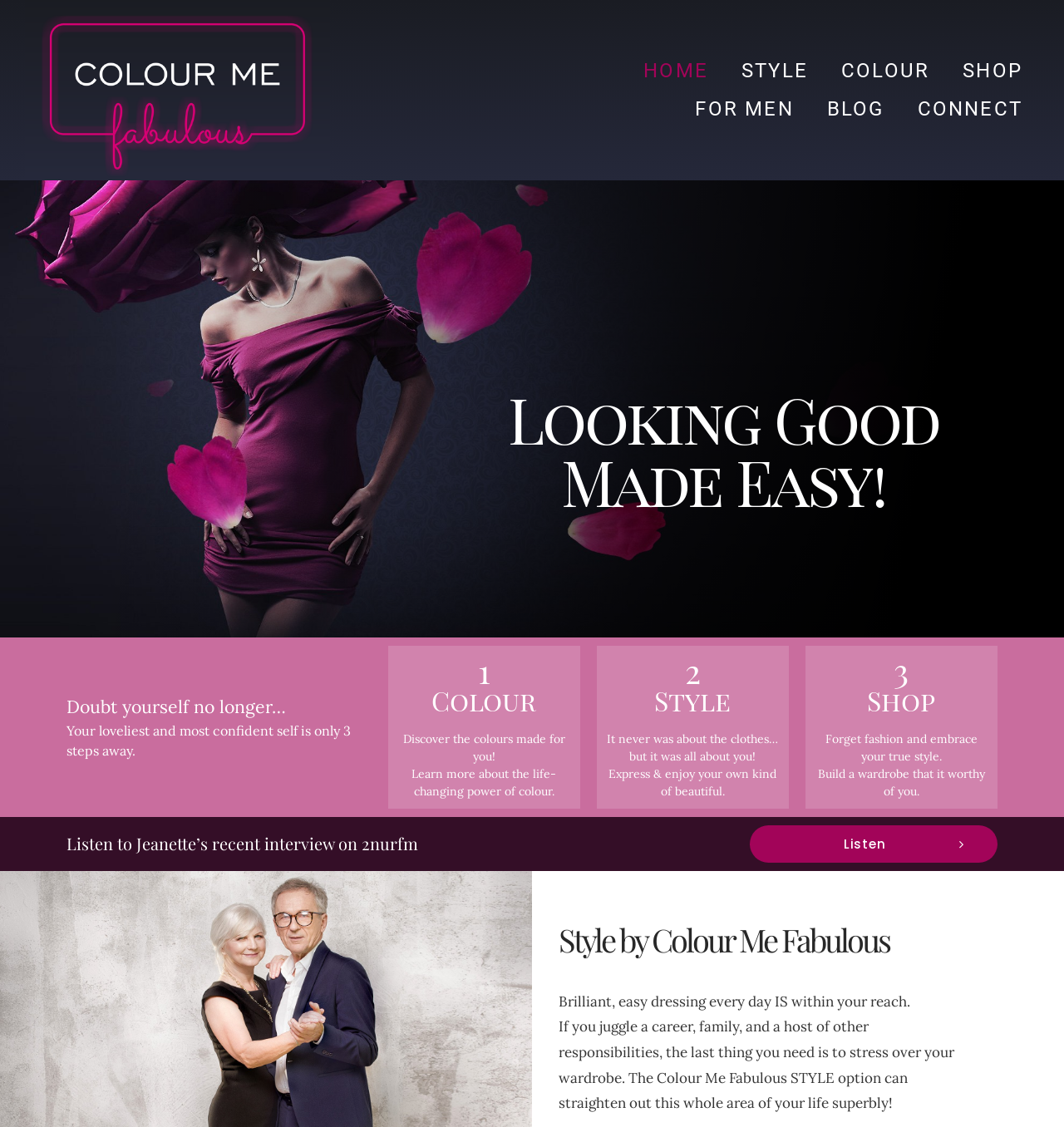Please locate the bounding box coordinates for the element that should be clicked to achieve the following instruction: "Listen to Jeanette’s recent interview on 2nurfm". Ensure the coordinates are given as four float numbers between 0 and 1, i.e., [left, top, right, bottom].

[0.705, 0.732, 0.937, 0.765]